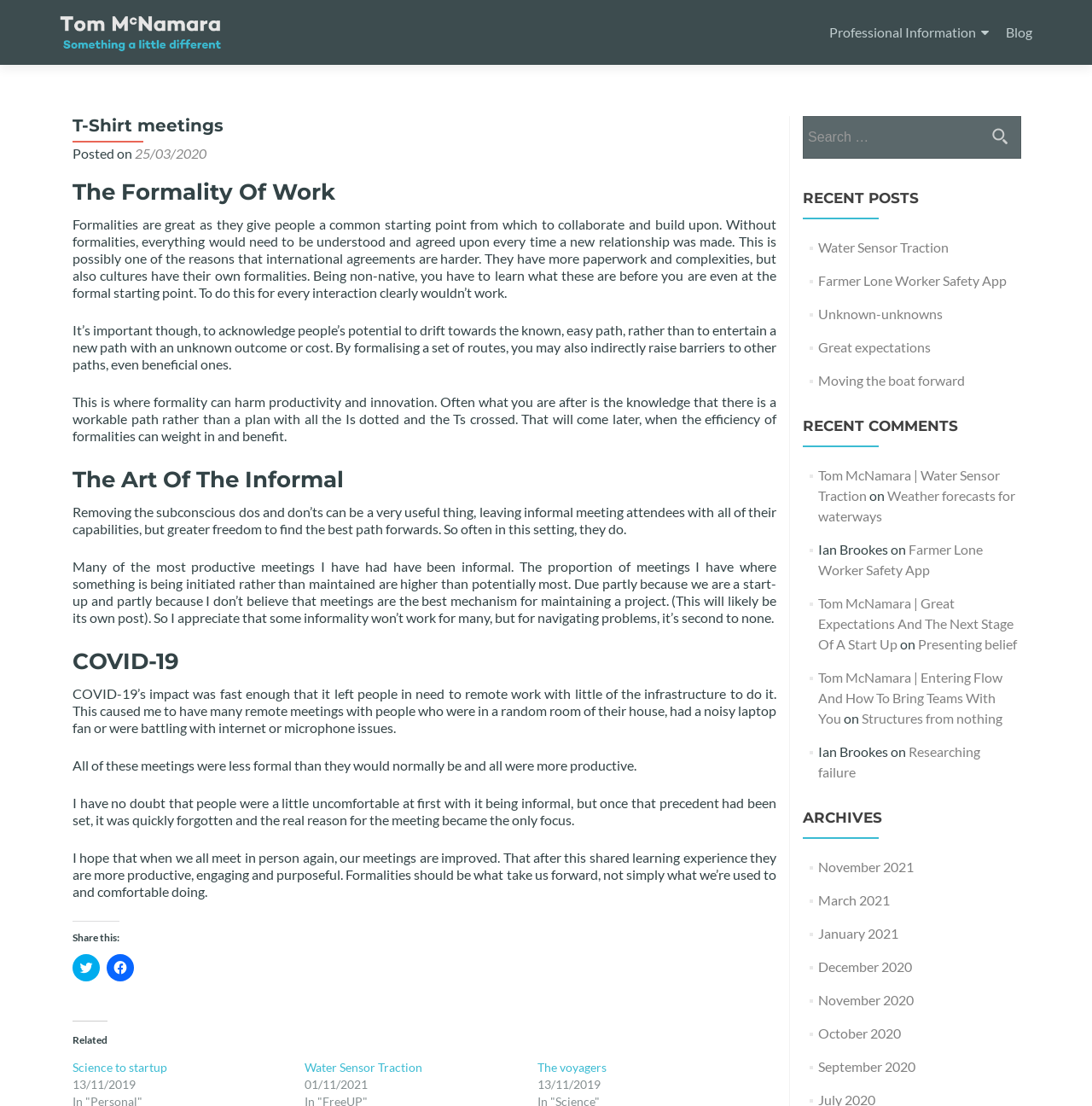Specify the bounding box coordinates of the region I need to click to perform the following instruction: "Search for something". The coordinates must be four float numbers in the range of 0 to 1, i.e., [left, top, right, bottom].

[0.735, 0.105, 0.934, 0.147]